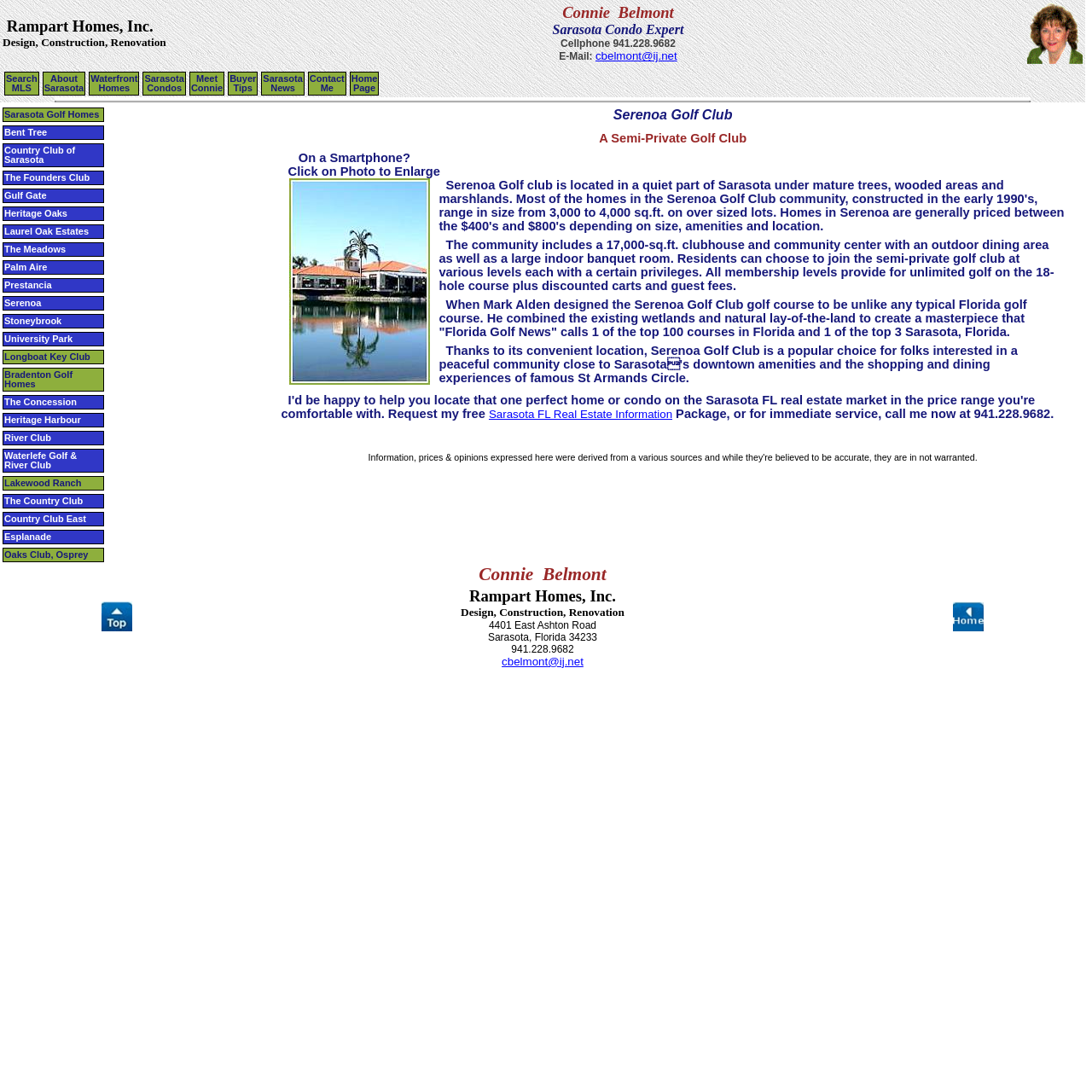Describe the entire webpage, focusing on both content and design.

The webpage is about Serenoa Golf Club, a semi-private golf club located in Sarasota, Florida. At the top of the page, there is a header section with a table containing the title "Serenoa Golf Club | Sarasota golf homes" and contact information for Connie Belmont, a real estate expert.

Below the header, there is a navigation menu with links to various pages, including "Search MLS", "About Sarasota", "Waterfront Homes", "Sarasota Condos", "Meet Connie", "Buyer Tips", "Sarasota News", "Contact Me", and "Home Page".

The main content of the page is divided into two sections. The left section contains a list of links to different golf communities in Sarasota, including Bent Tree, Country Club of Sarasota, The Founders Club, and others. The right section contains a detailed description of Serenoa Golf Club, including its location, amenities, and features. There is also an image of the golf club on the page.

The description of Serenoa Golf Club mentions that it is located in a quiet part of Sarasota, surrounded by mature trees, wooded areas, and marshlands. The community has a 17,000-sq.ft. clubhouse and community center with outdoor dining and a large indoor banquet room. Residents can join the semi-private golf club at various levels, which provide unlimited golf on the 18-hole course, discounted carts, and guest fees.

The page also mentions that the golf course was designed by Mark Alden and is considered one of the top 100 courses in Florida and one of the top 3 in Sarasota. The community is conveniently located near downtown Sarasota and the shopping and dining experiences of St. Armands Circle.

At the bottom of the page, there is a section with a call-to-action, encouraging visitors to request a free Sarasota FL Real Estate Information Package or to call Connie Belmont for immediate service. There is also a disclaimer stating that the information on the page is derived from various sources and is believed to be accurate but not warranted.